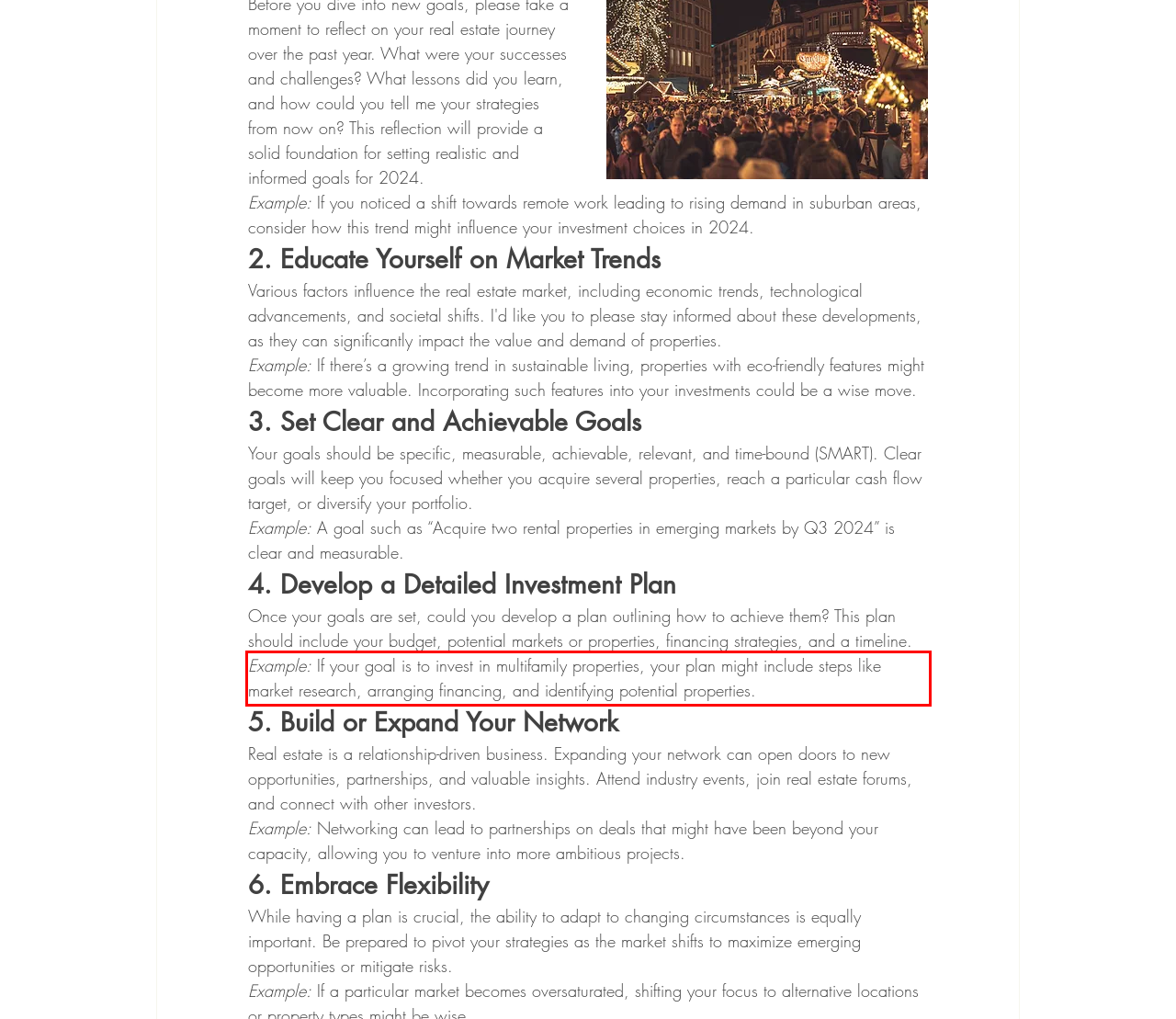Given a screenshot of a webpage with a red bounding box, extract the text content from the UI element inside the red bounding box.

Example: If your goal is to invest in multifamily properties, your plan might include steps like market research, arranging financing, and identifying potential properties.